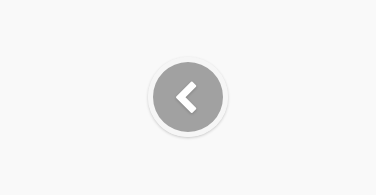What is the purpose of the icon? Based on the image, give a response in one word or a short phrase.

To navigate back